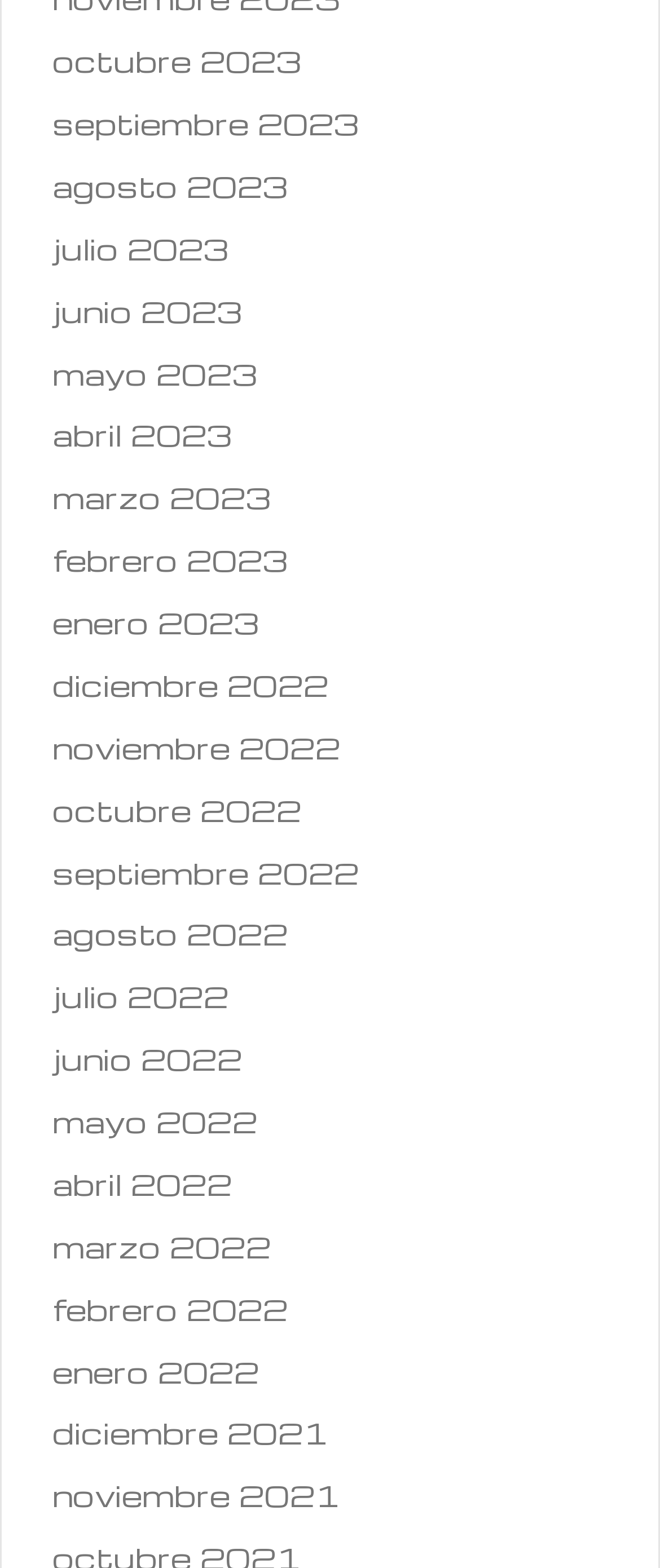What is the vertical position of 'junio 2022' relative to 'junio 2023'?
Provide an in-depth and detailed explanation in response to the question.

By comparing the y1 and y2 coordinates of the bounding boxes, I found that the 'junio 2022' link has a larger y1 and y2 value than the 'junio 2023' link, which means it is located below 'junio 2023'.